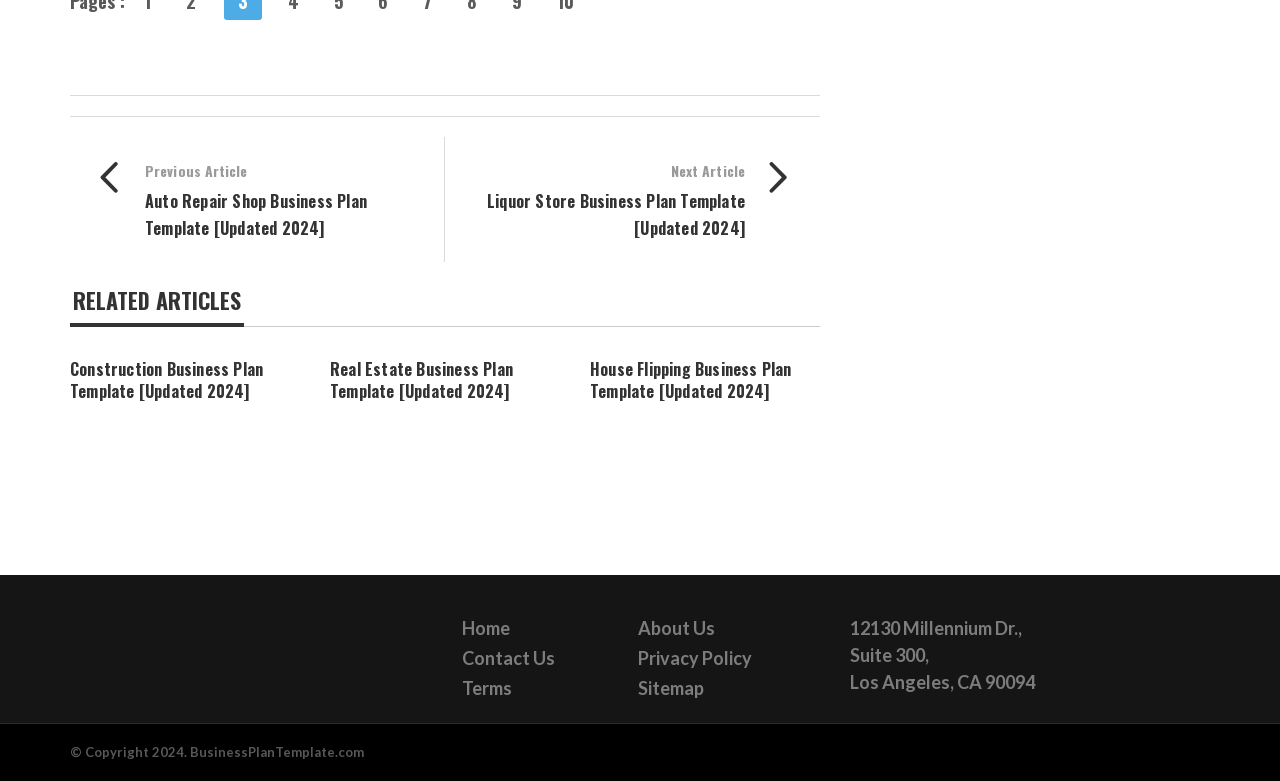Please identify the bounding box coordinates of the element that needs to be clicked to execute the following command: "Select options for 'FOLIGAIN Men & Women Stimulating Supplement for Thinning Hair Caplets'". Provide the bounding box using four float numbers between 0 and 1, formatted as [left, top, right, bottom].

None